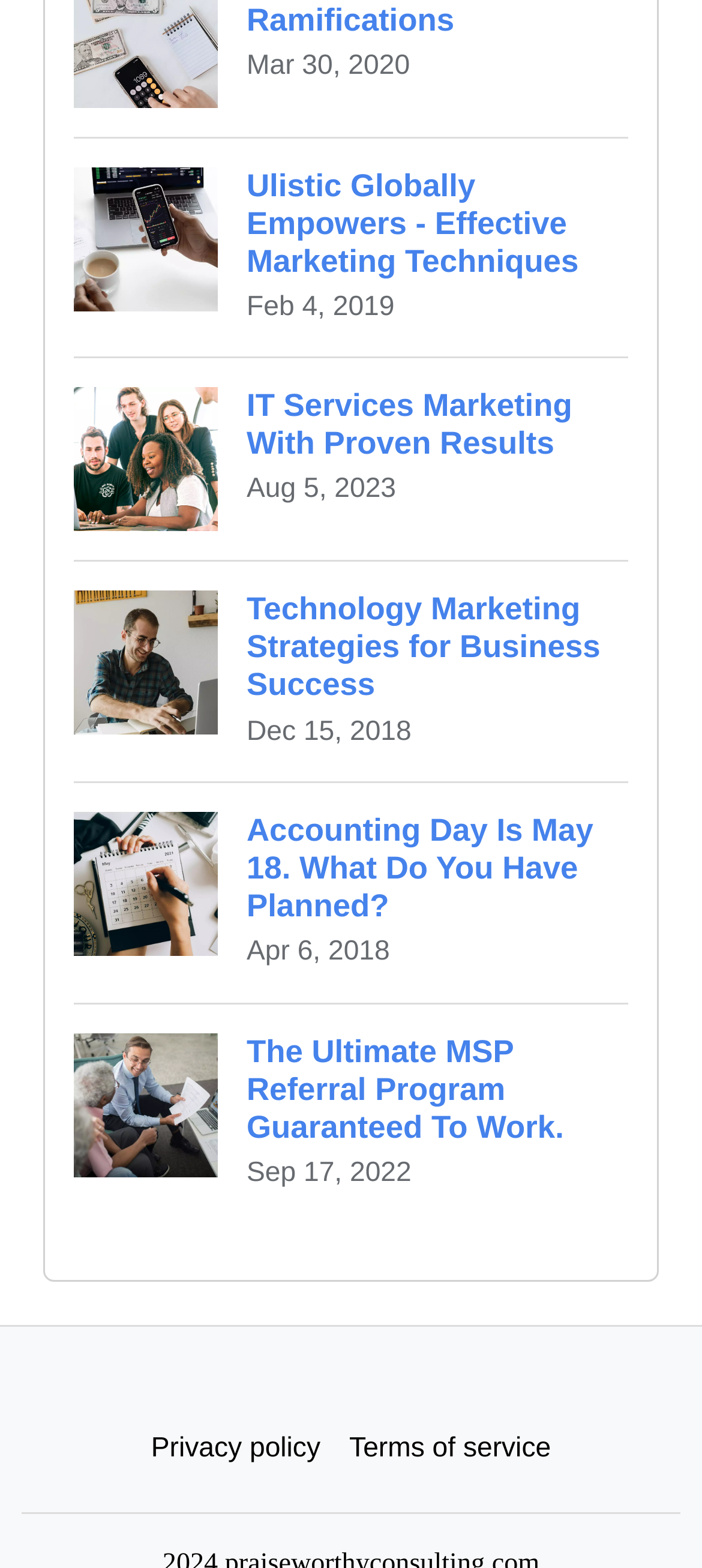Determine the bounding box coordinates for the UI element with the following description: "alt="batmann.net"". The coordinates should be four float numbers between 0 and 1, represented as [left, top, right, bottom].

None